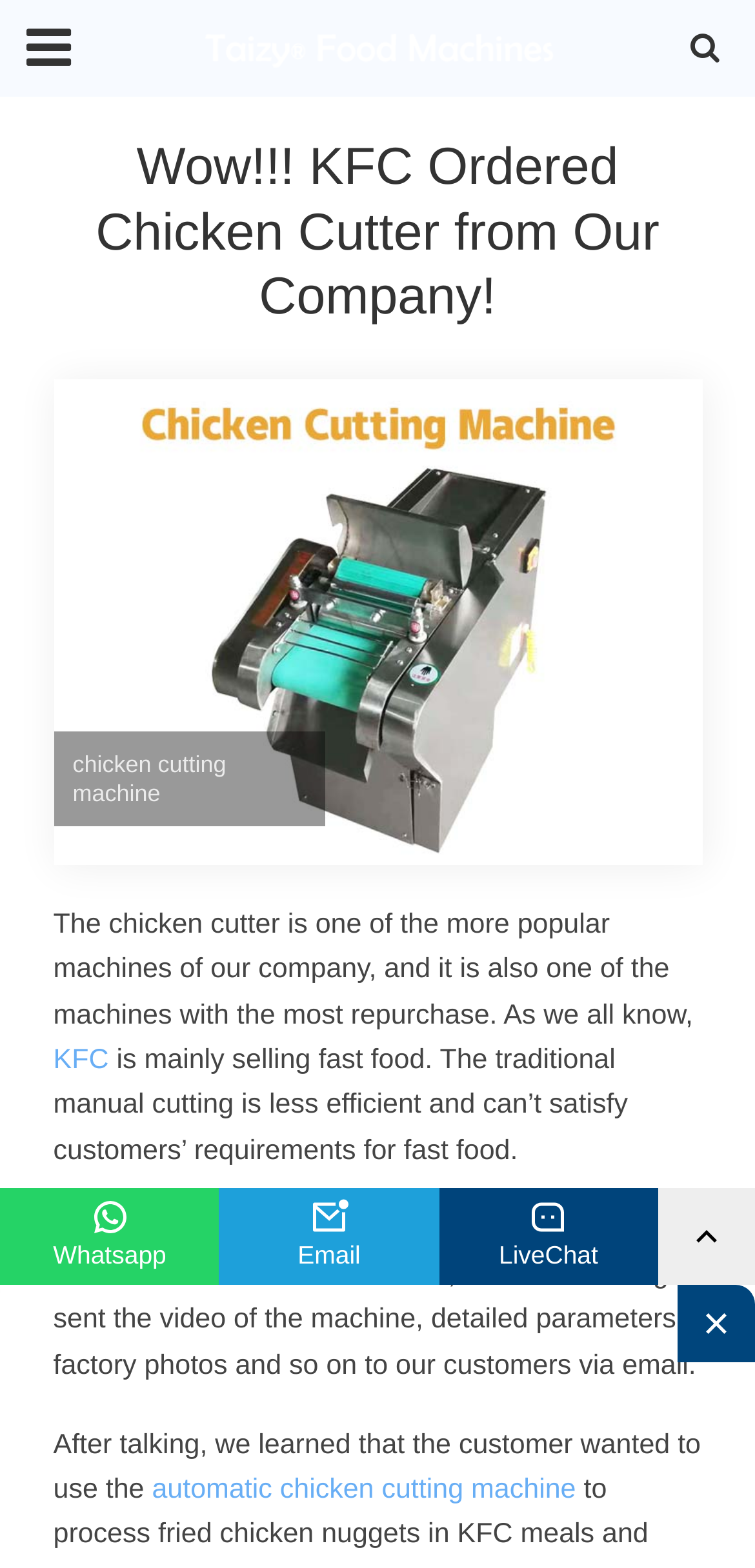Provide a comprehensive caption for the webpage.

The webpage is about a company that sells food machines, specifically a chicken cutter machine. At the top, there is a header with a bold title "Wow!!! KFC Ordered Chicken Cutter from Our Company!" and an image of a chicken cutting machine below it. 

To the top left, there is a link to "Taizy Food Machine" with an accompanying image. 

Below the header, there is a figure with a caption "chicken cutting machine" and a static text that describes the chicken cutter machine as one of the more popular machines of the company. 

The text then mentions KFC, a fast-food chain, and how they ordered two chicken cutting machines from the company. The text continues to describe the benefits of using an automatic chicken cutting machine, citing efficiency and customer satisfaction.

At the bottom of the page, there are several links to contact the company, including Whatsapp, Email, LiveChat, and an unknown link. Each link has an accompanying image.